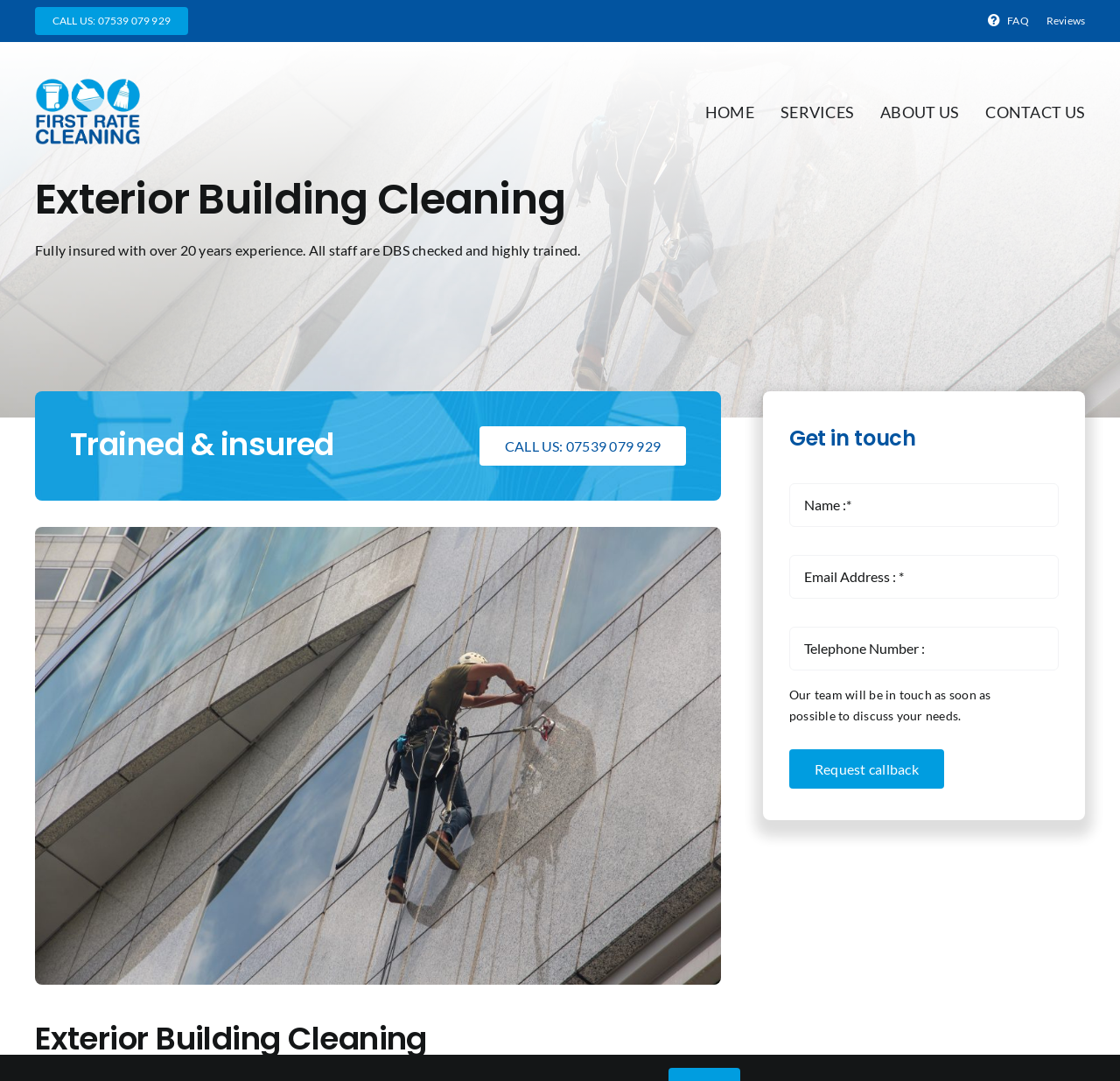Respond to the question with just a single word or phrase: 
What is the company's logo?

First Rate Cleaning logo